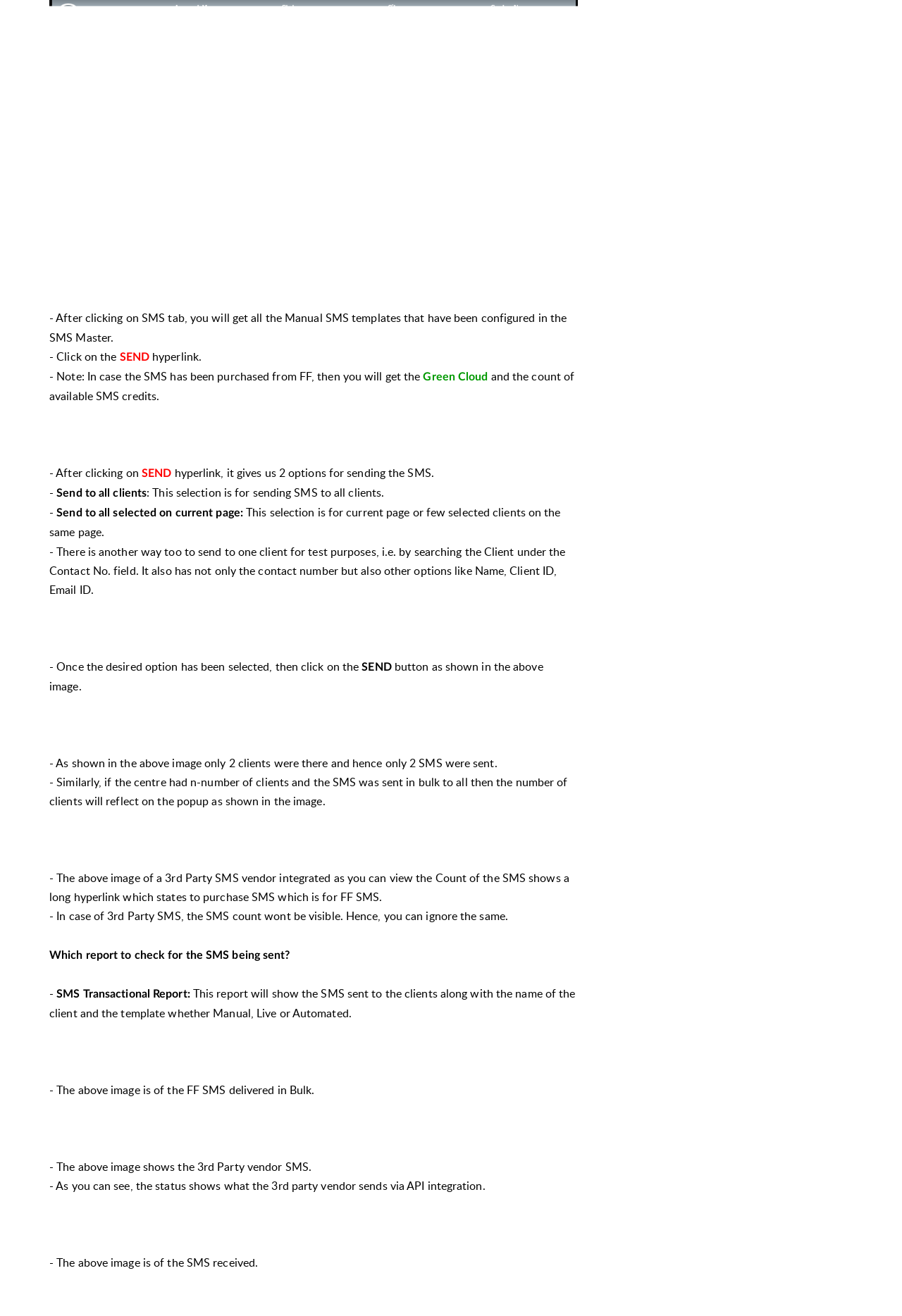What are the two options for sending SMS?
Please respond to the question with a detailed and thorough explanation.

After clicking on the SEND hyperlink, it gives us 2 options for sending the SMS. The first option is 'Send to all clients' which is for sending SMS to all clients, and the second option is 'Send to all selected on current page' which is for sending SMS to current page or few selected clients on the same page.